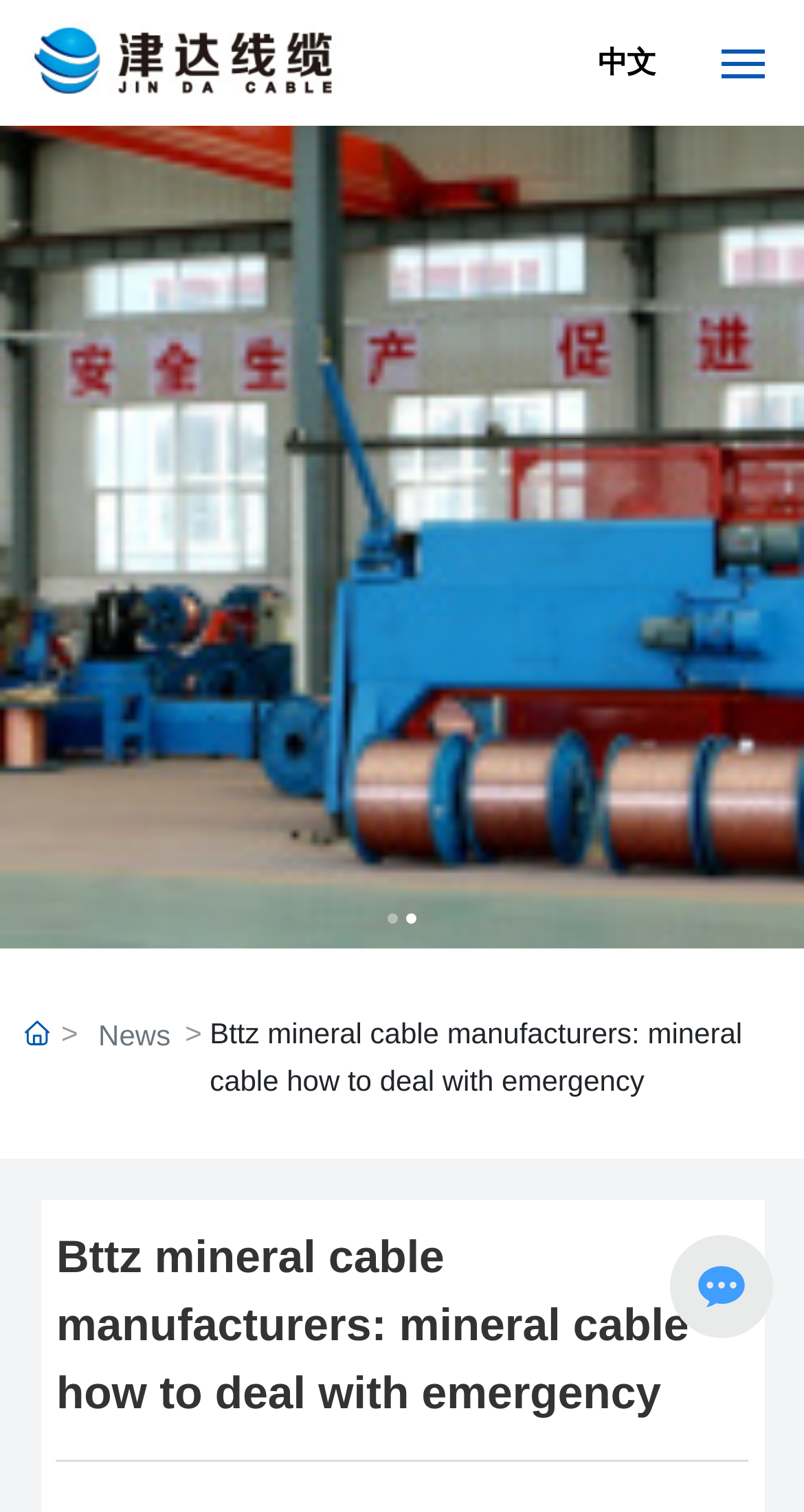What is the language of the alternative website?
Based on the image, provide your answer in one word or phrase.

Chinese